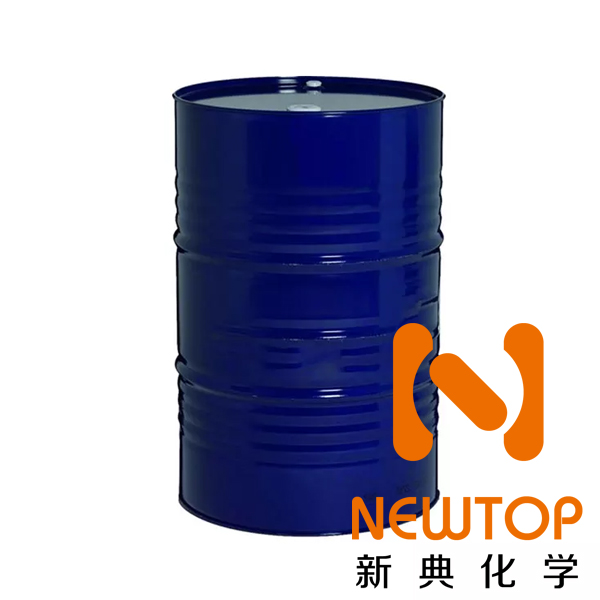Summarize the image with a detailed description that highlights all prominent details.

The image displays a blue metal drum, likely used for the storage of various chemical substances. This drum features a smooth, cylindrical design with a closed top, reflecting its intended function of safely containing materials. Positioned next to the barrel is a logo from "NEWTOP," suggesting a connection to a chemical or manufacturing company. The branding includes stylized lettering, prominently featuring the letter "N," indicating a focus on innovation or quality in their products. This image accompanies informative text about a specific product, U-CAT SA 841, which is noted for its strong base properties and precautions for safe handling, including the importance of protective gear when in use. The drum symbolizes efficacy and safety in the handling of potentially hazardous materials.